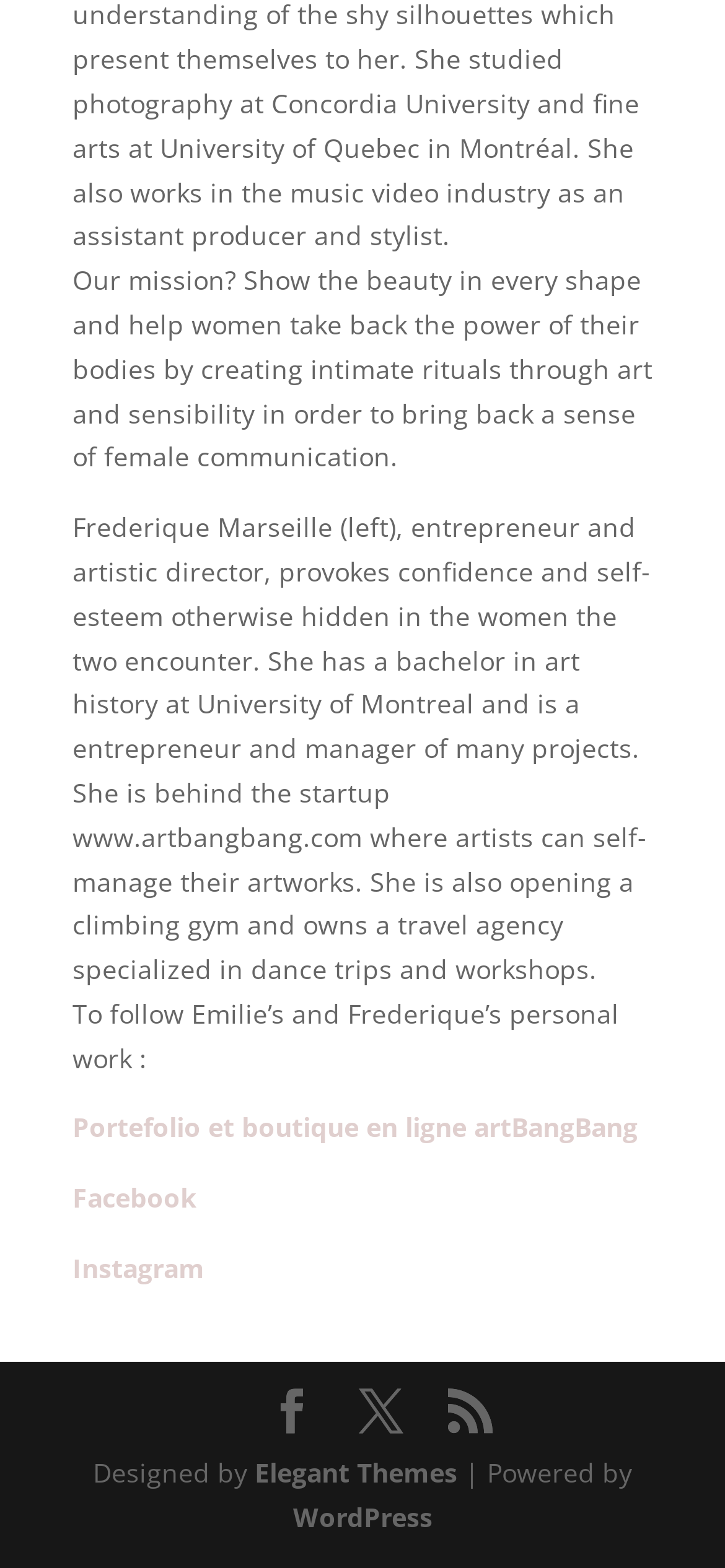Determine the bounding box coordinates of the section I need to click to execute the following instruction: "Check out Instagram". Provide the coordinates as four float numbers between 0 and 1, i.e., [left, top, right, bottom].

[0.1, 0.797, 0.282, 0.82]